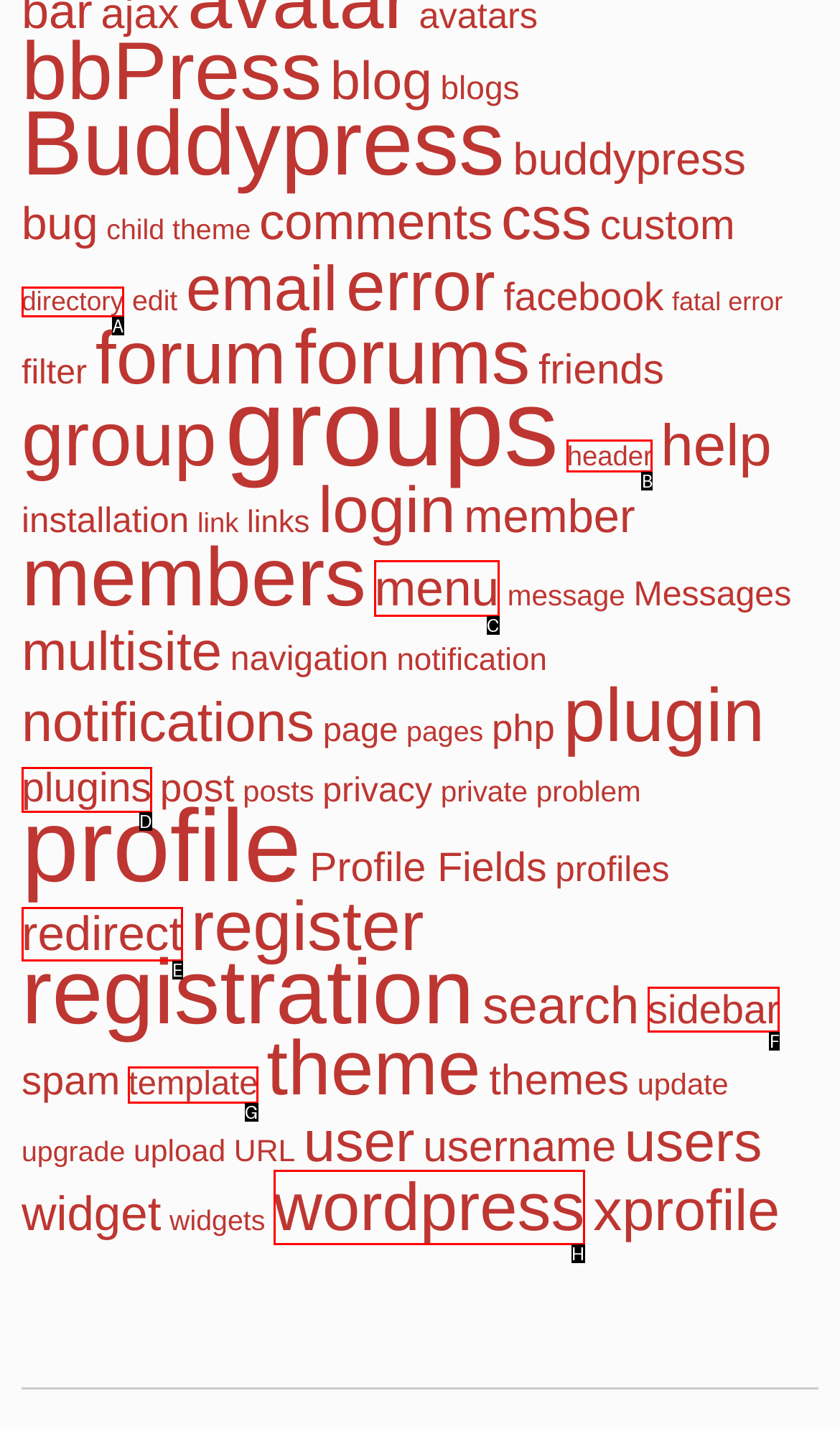Select the UI element that should be clicked to execute the following task: learn about WordPress
Provide the letter of the correct choice from the given options.

H